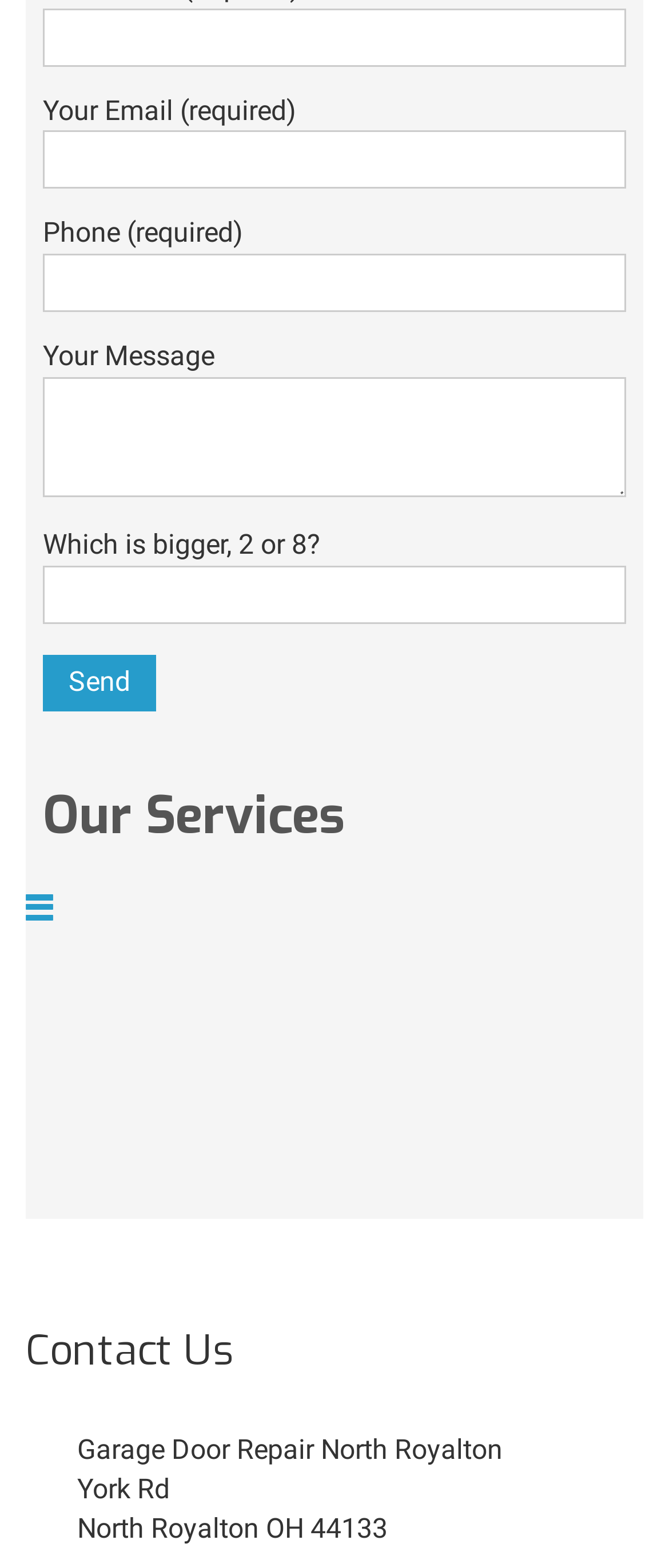Please determine the bounding box coordinates for the element with the description: "parent_node: Get a Quote".

[0.038, 0.592, 0.962, 0.777]